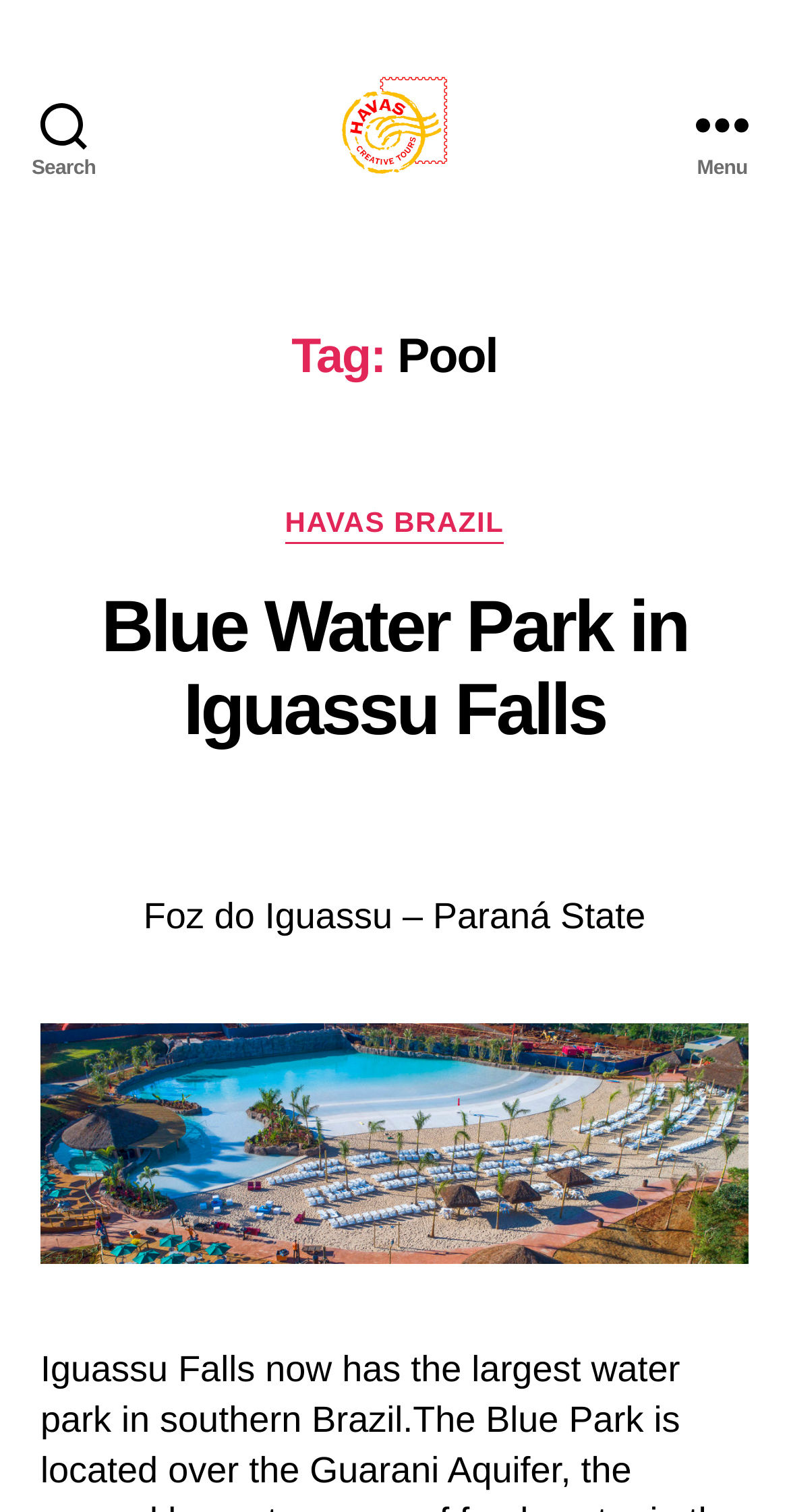Find the bounding box coordinates corresponding to the UI element with the description: "parent_node: Havas Creative Tours". The coordinates should be formatted as [left, top, right, bottom], with values as floats between 0 and 1.

[0.423, 0.042, 0.577, 0.122]